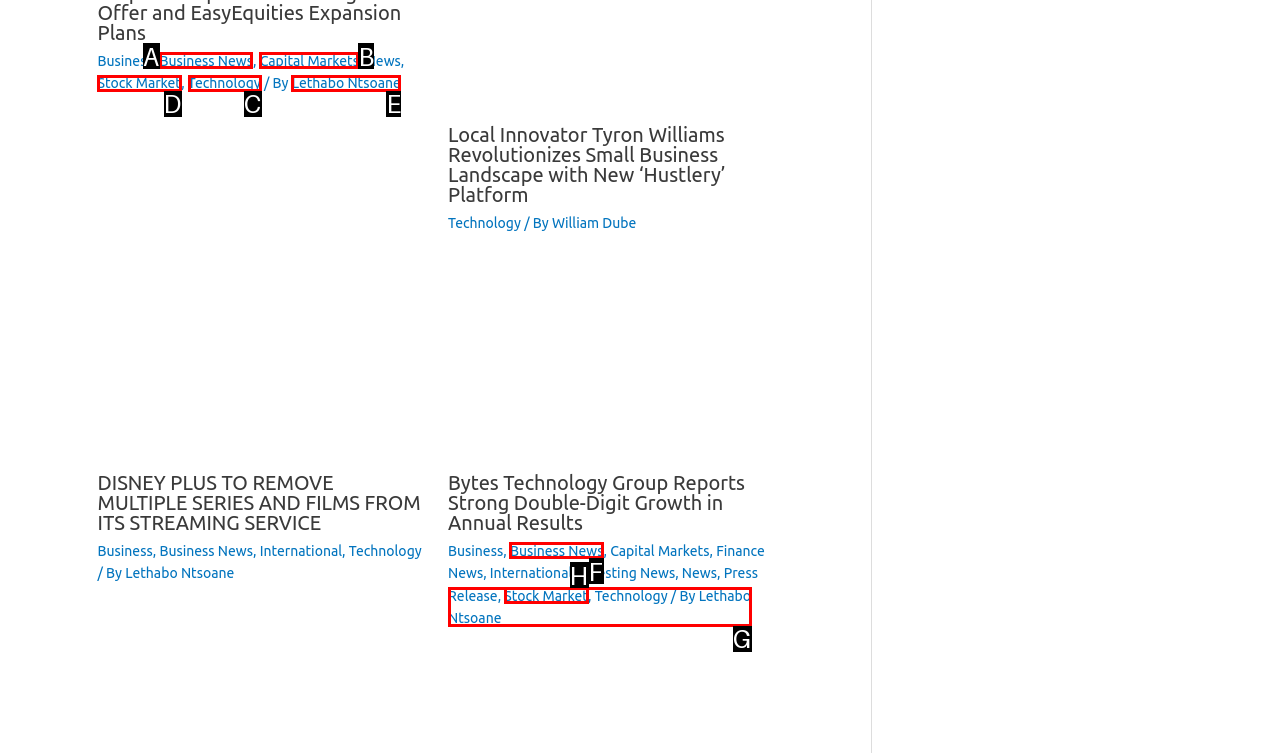Select the appropriate HTML element that needs to be clicked to execute the following task: Click on Technology. Respond with the letter of the option.

C